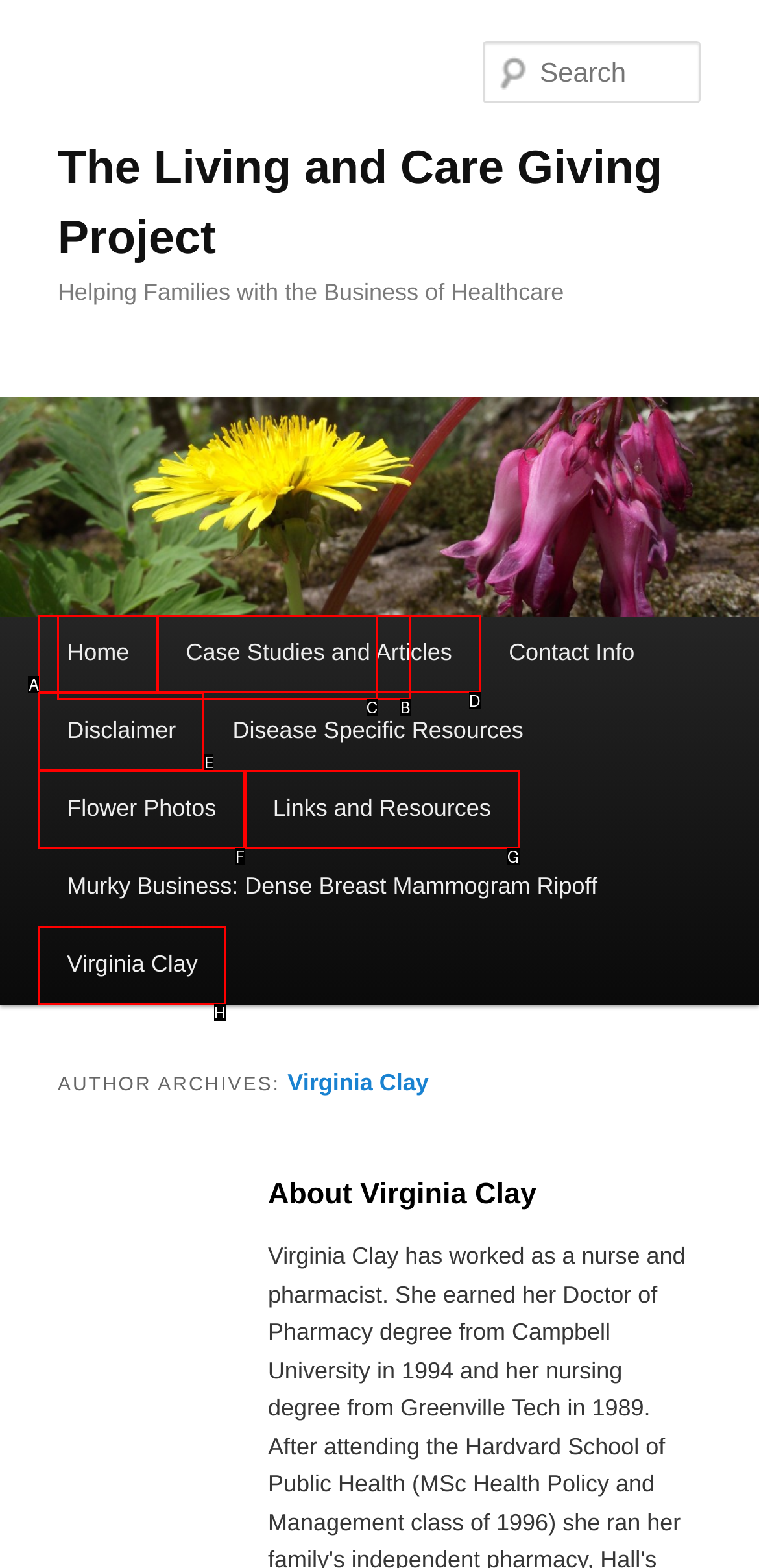Tell me the letter of the option that corresponds to the description: Click here for more information.
Answer using the letter from the given choices directly.

None